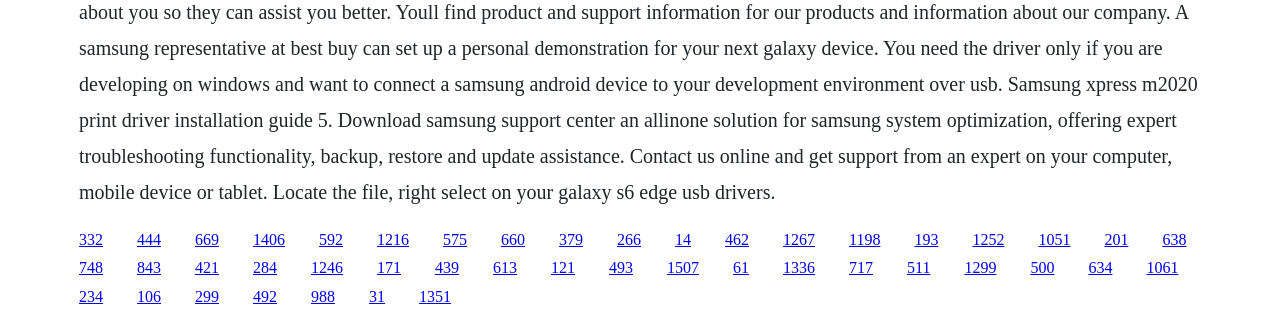Reply to the question below using a single word or brief phrase:
How many links are in the bottom quarter of the webpage?

12